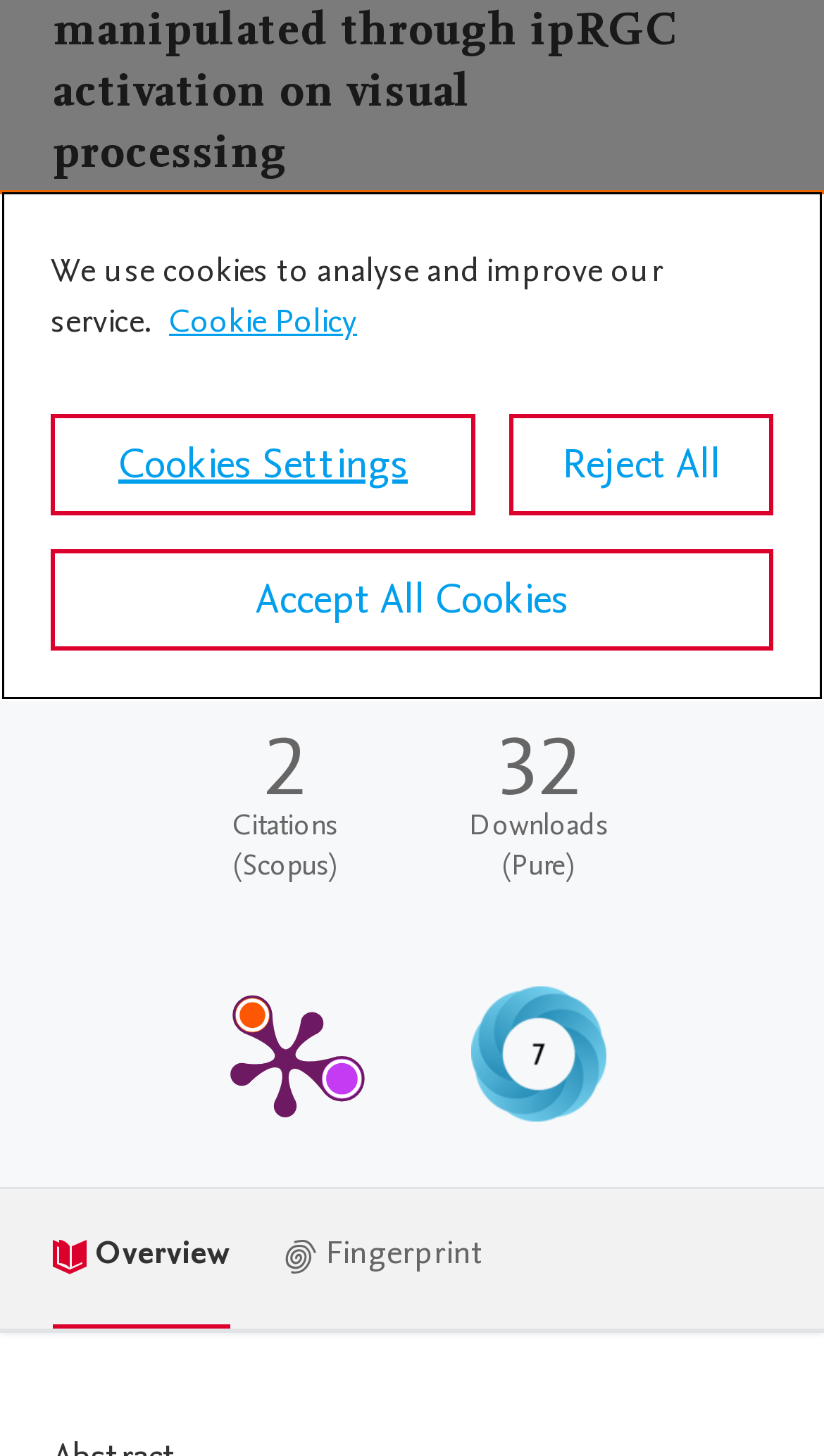Bounding box coordinates should be provided in the format (top-left x, top-left y, bottom-right x, bottom-right y) with all values between 0 and 1. Identify the bounding box for this UI element: Fingerprint

[0.344, 0.817, 0.587, 0.909]